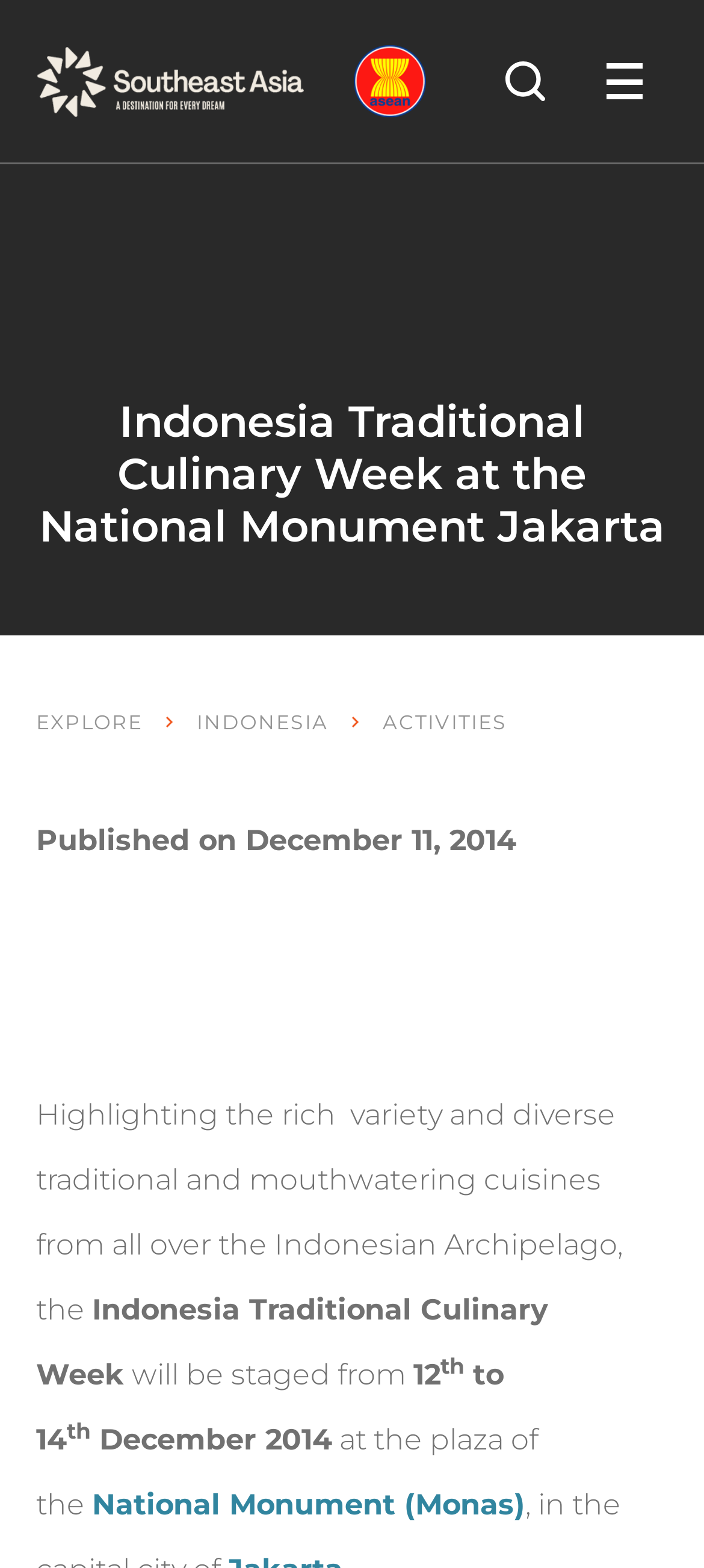Pinpoint the bounding box coordinates of the element that must be clicked to accomplish the following instruction: "Learn about Indonesia Traditional Culinary Week". The coordinates should be in the format of four float numbers between 0 and 1, i.e., [left, top, right, bottom].

[0.051, 0.7, 0.885, 0.846]